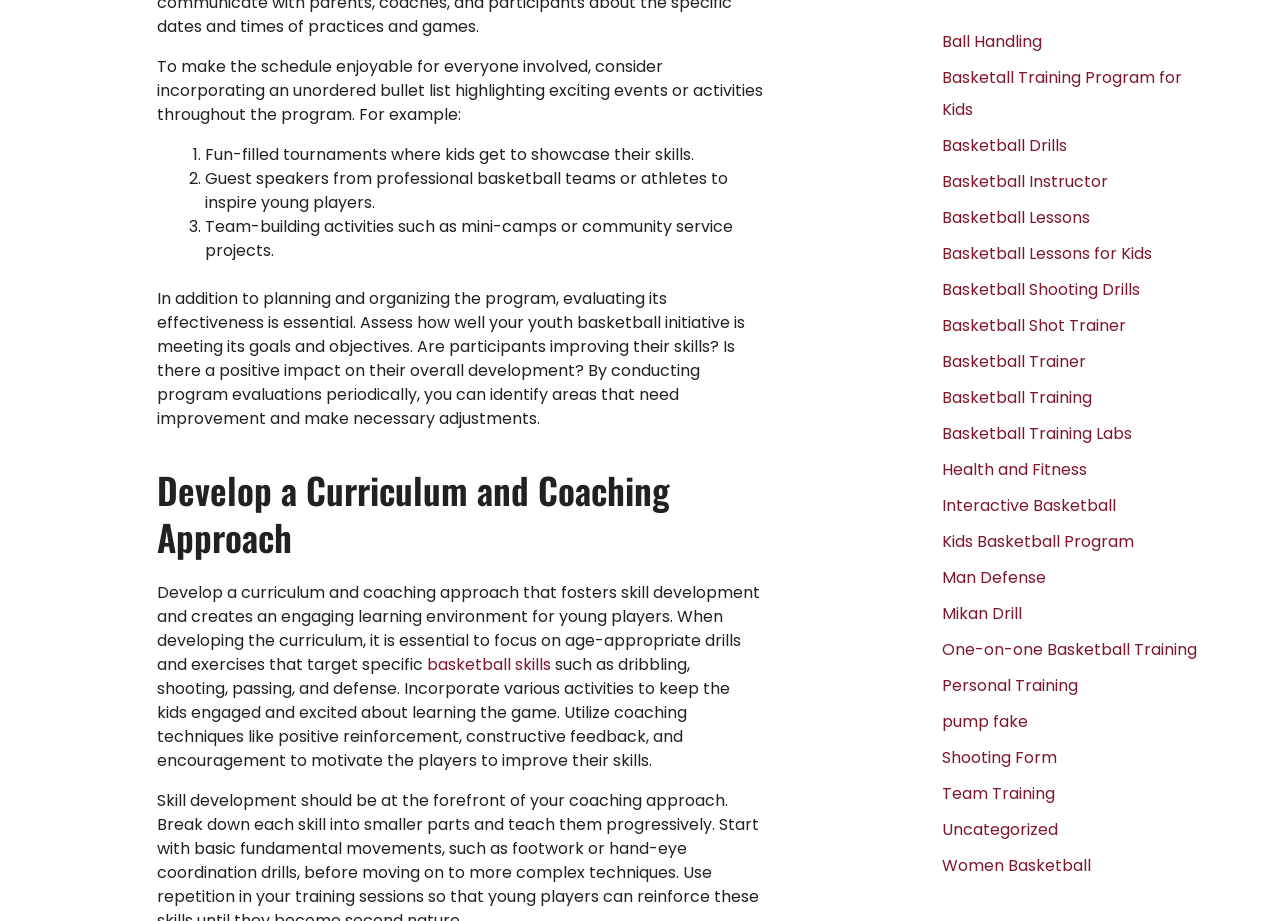What is the navigation category at the top right corner?
Please respond to the question thoroughly and include all relevant details.

The navigation category at the top right corner of the webpage is labeled as 'Categories', which contains links to various subcategories related to basketball training and coaching.